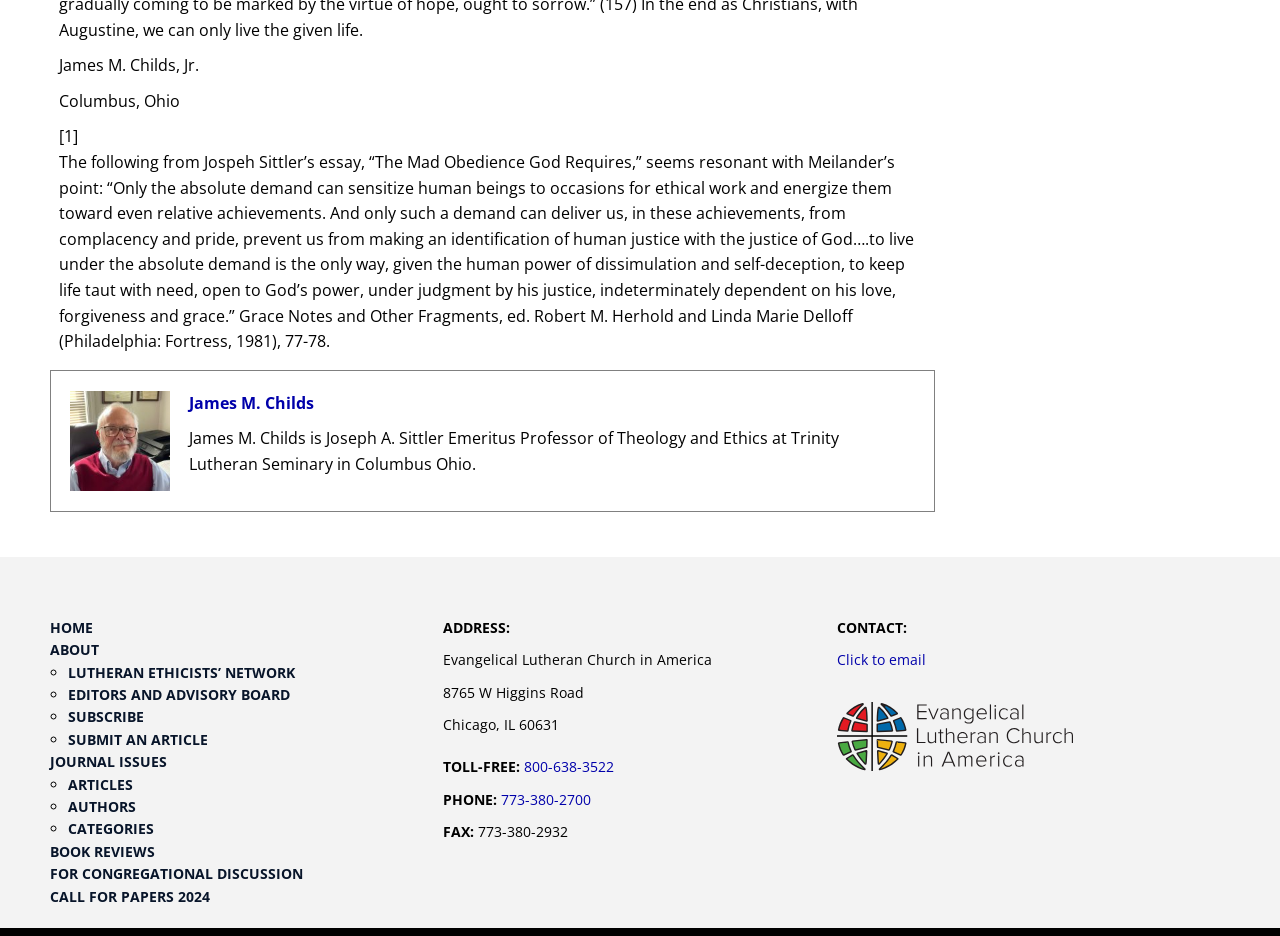Please identify the bounding box coordinates of where to click in order to follow the instruction: "Click on the link to learn more about James M. Childs".

[0.055, 0.457, 0.133, 0.481]